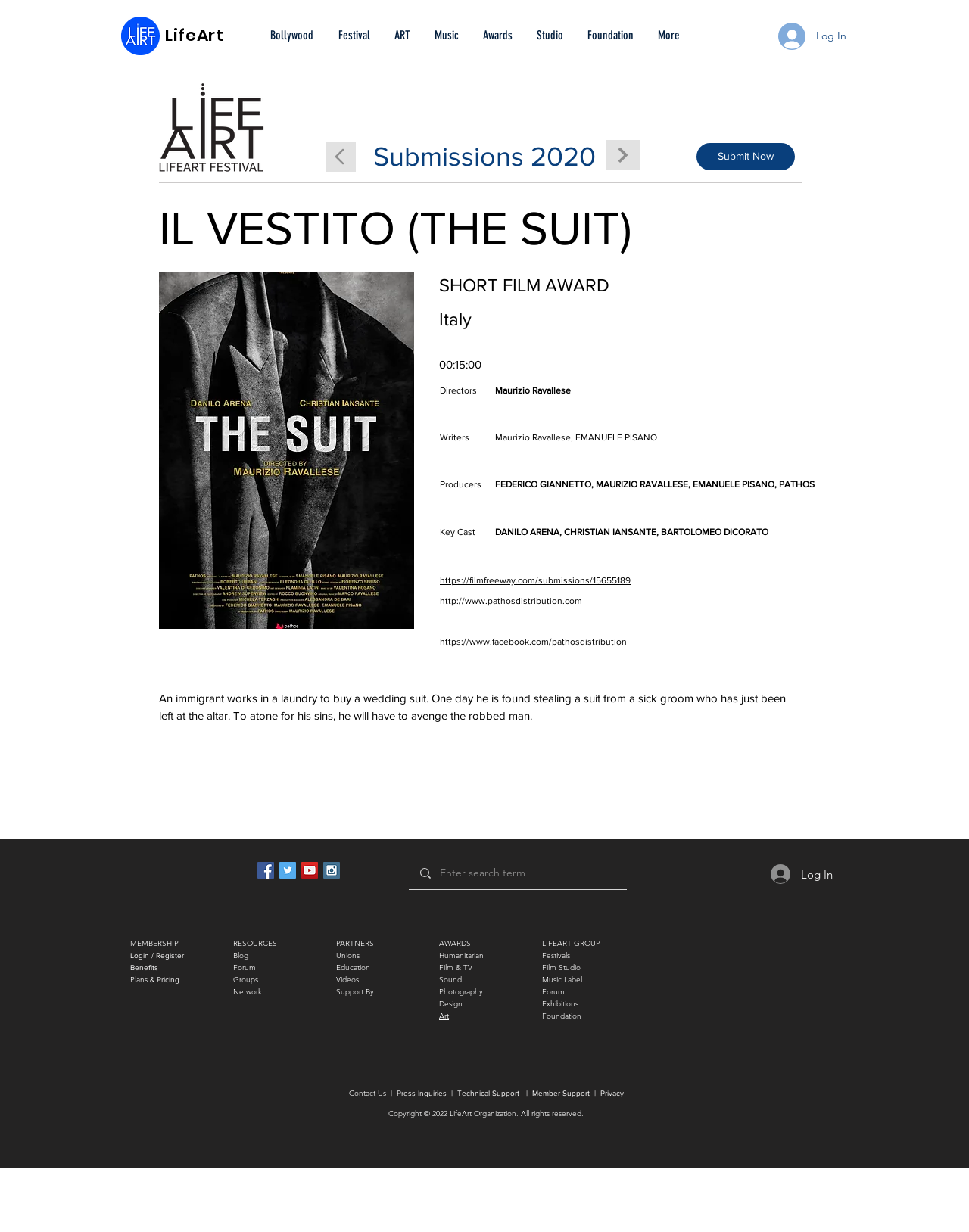Determine the coordinates of the bounding box for the clickable area needed to execute this instruction: "Search for something on the website".

[0.454, 0.696, 0.614, 0.722]